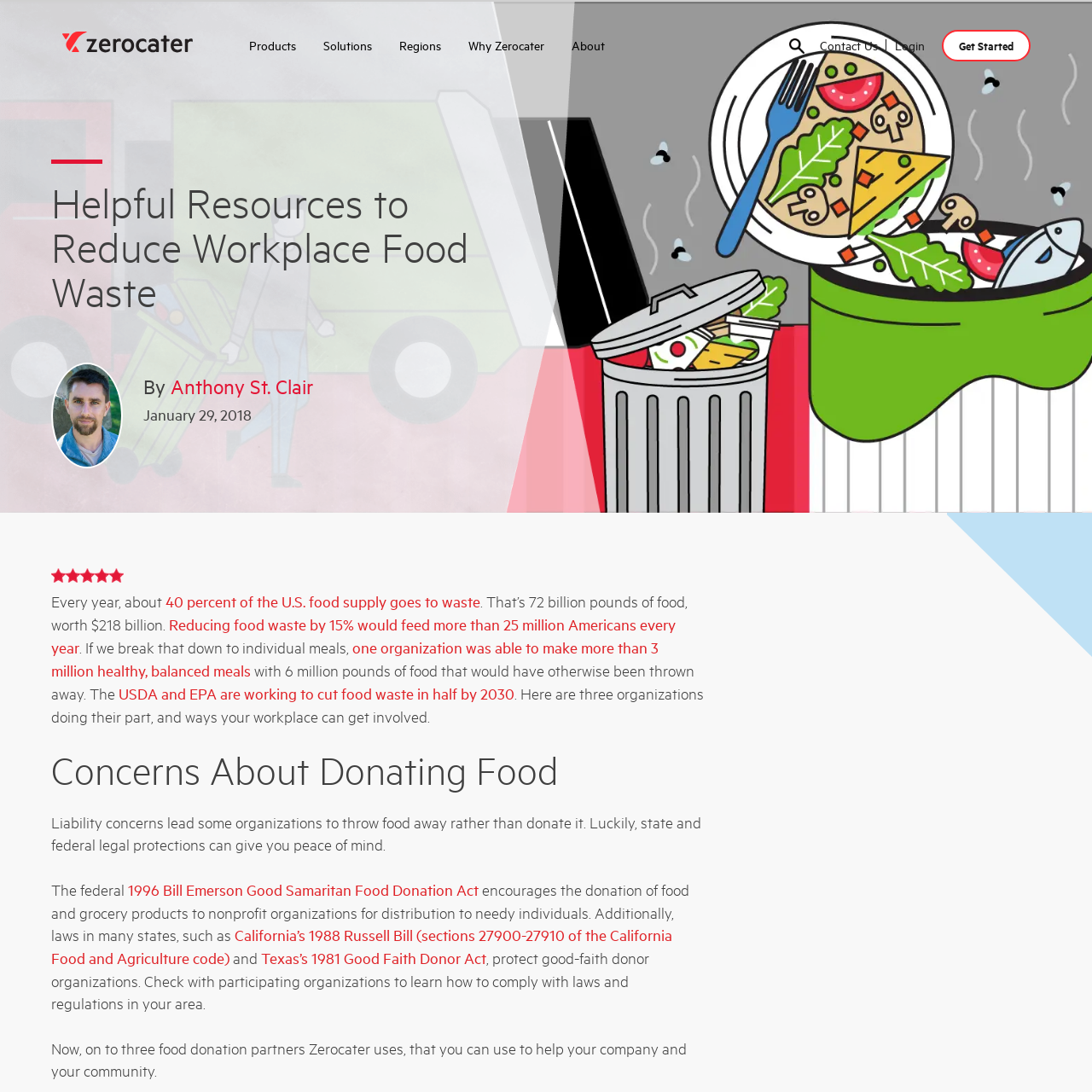Find the bounding box coordinates of the element to click in order to complete this instruction: "View other events". The bounding box coordinates must be four float numbers between 0 and 1, denoted as [left, top, right, bottom].

None